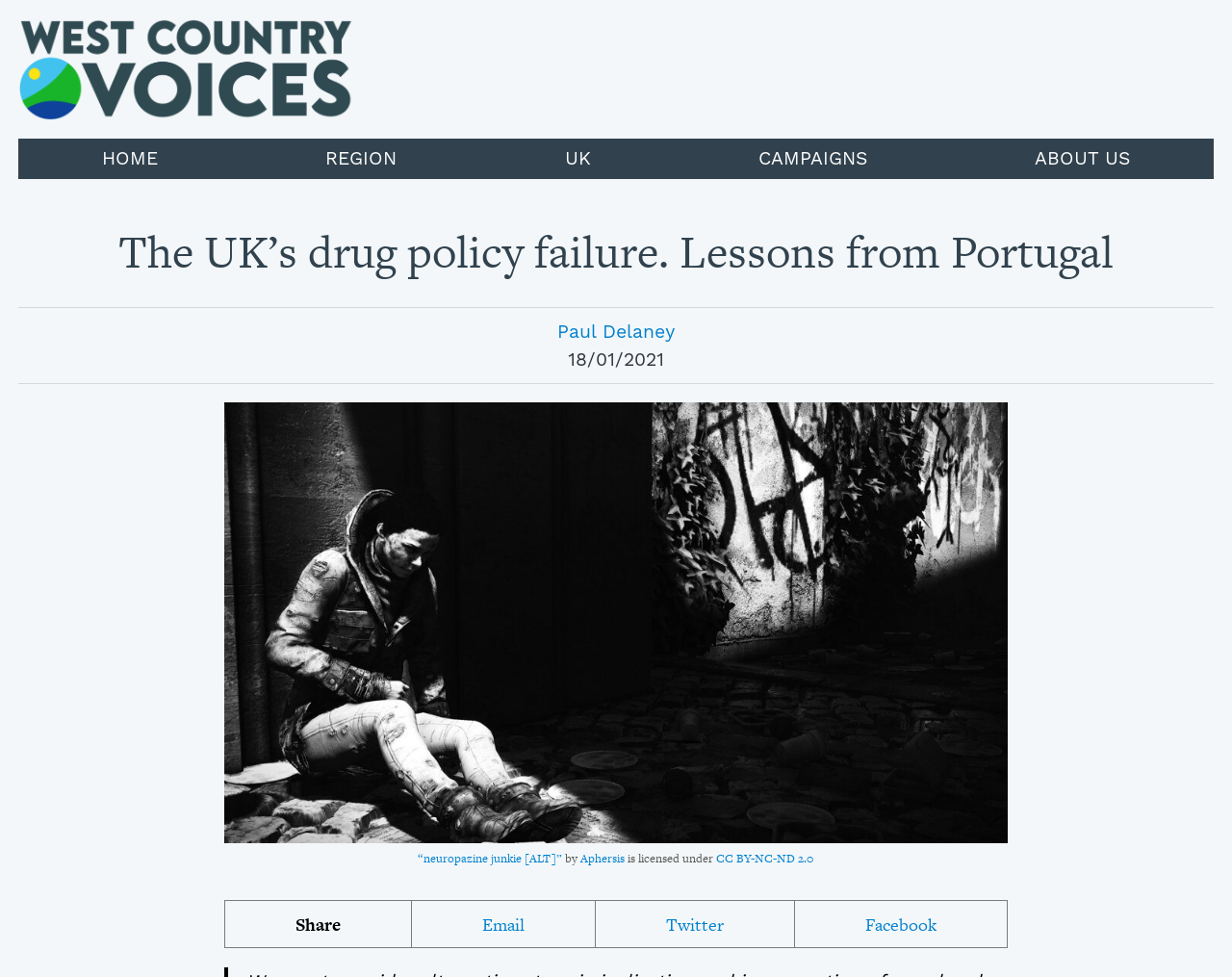Predict the bounding box coordinates for the UI element described as: "Text". The coordinates should be four float numbers between 0 and 1, presented as [left, top, right, bottom].

None